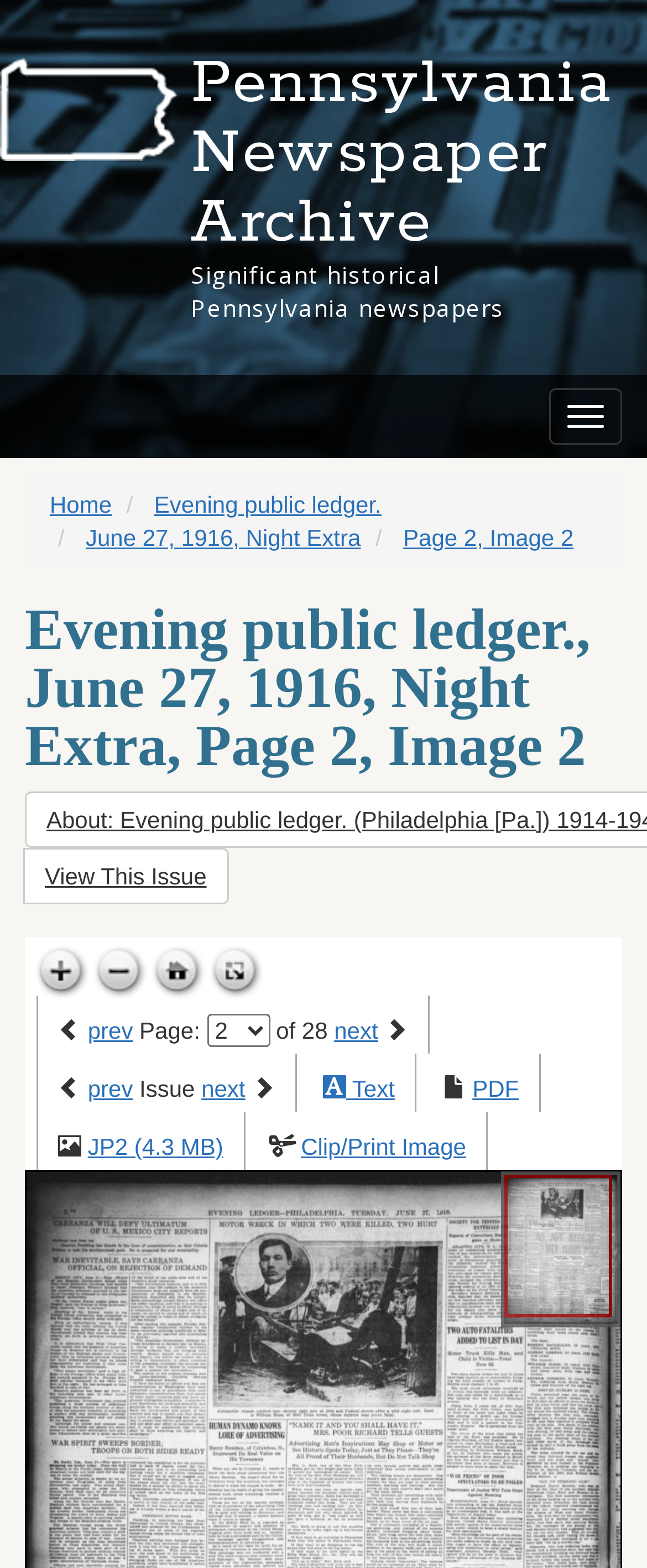Show the bounding box coordinates of the element that should be clicked to complete the task: "Toggle navigation".

[0.849, 0.248, 0.962, 0.284]